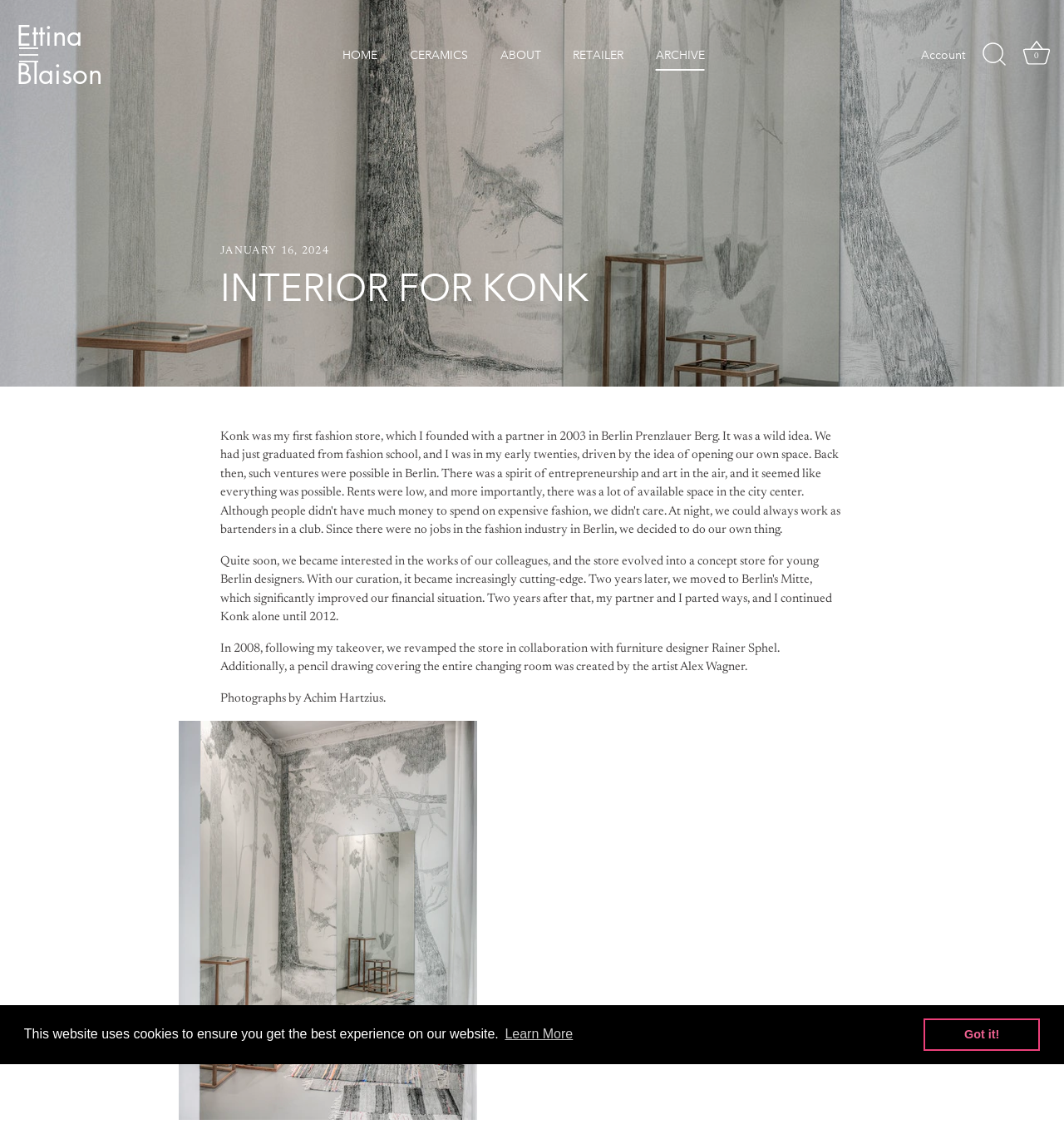Offer an in-depth caption of the entire webpage.

The webpage is about Ettina Blaison, with a focus on her fashion store, Konk. At the top left corner, there is a link to the website's homepage, "Ettina Blaison". Below it, there is a primary navigation menu with five links: "HOME", "CERAMICS", "ABOUT", "RETAILER", and "ARCHIVE". 

On the top right corner, there are three links: "Account", "Search", and "Cart". The "Search" link has a search icon next to it, and the "Cart" link has a basket icon. 

In the main content area, there is a heading "INTERIOR FOR KONK" followed by a paragraph of text describing the store's revamp in 2008, including a collaboration with furniture designer Rainer Sphel and a pencil drawing by artist Alex Wagner. Below this text, there is a credit line "Photographs by Achim Hartzius." 

At the bottom of the page, there is a cookie consent dialog with a message "This website uses cookies to ensure you get the best experience on our website." The dialog has two buttons: "Learn More" and "Got it!".